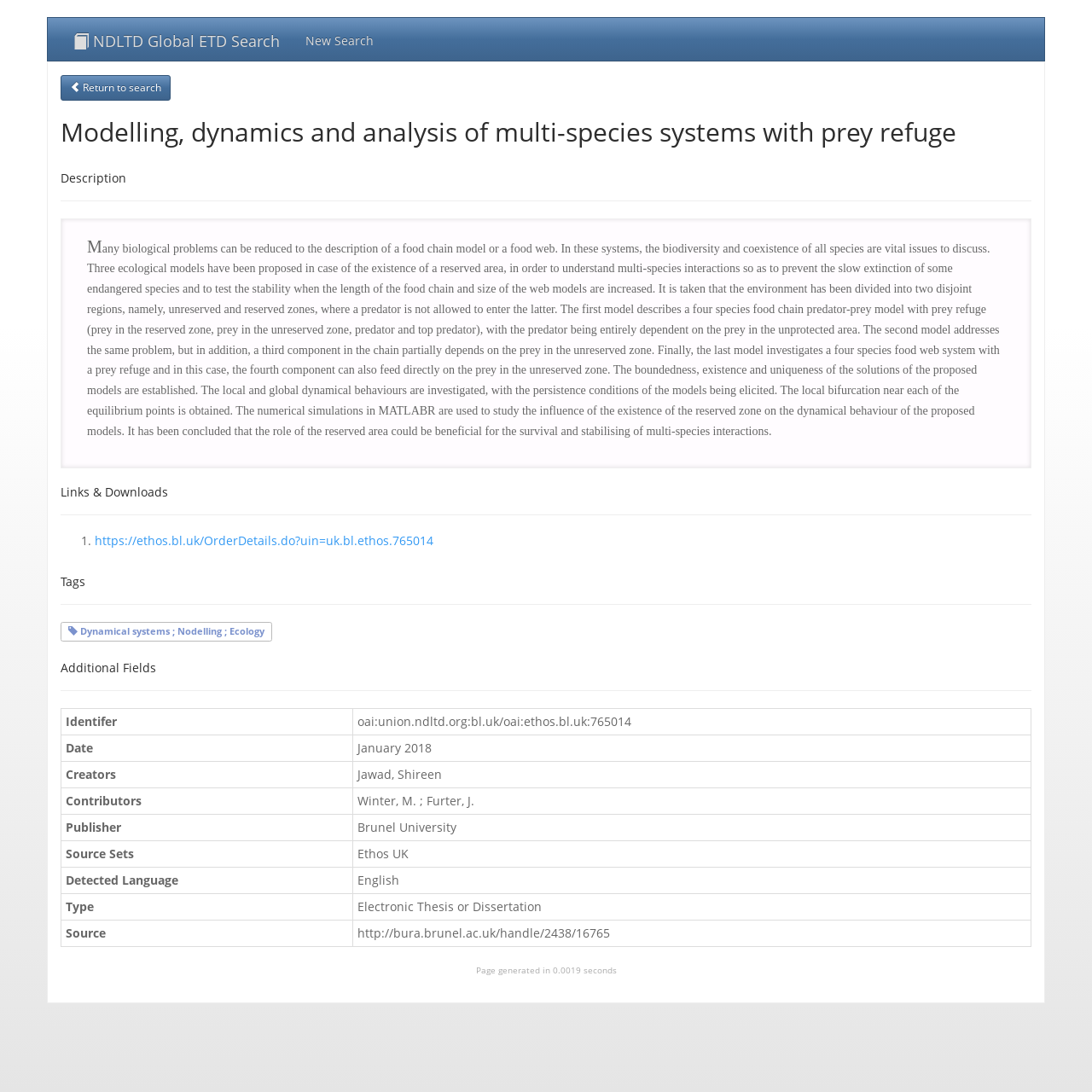Using the format (top-left x, top-left y, bottom-right x, bottom-right y), and given the element description, identify the bounding box coordinates within the screenshot: https://ethos.bl.uk/OrderDetails.do?uin=uk.bl.ethos.765014

[0.087, 0.487, 0.397, 0.502]